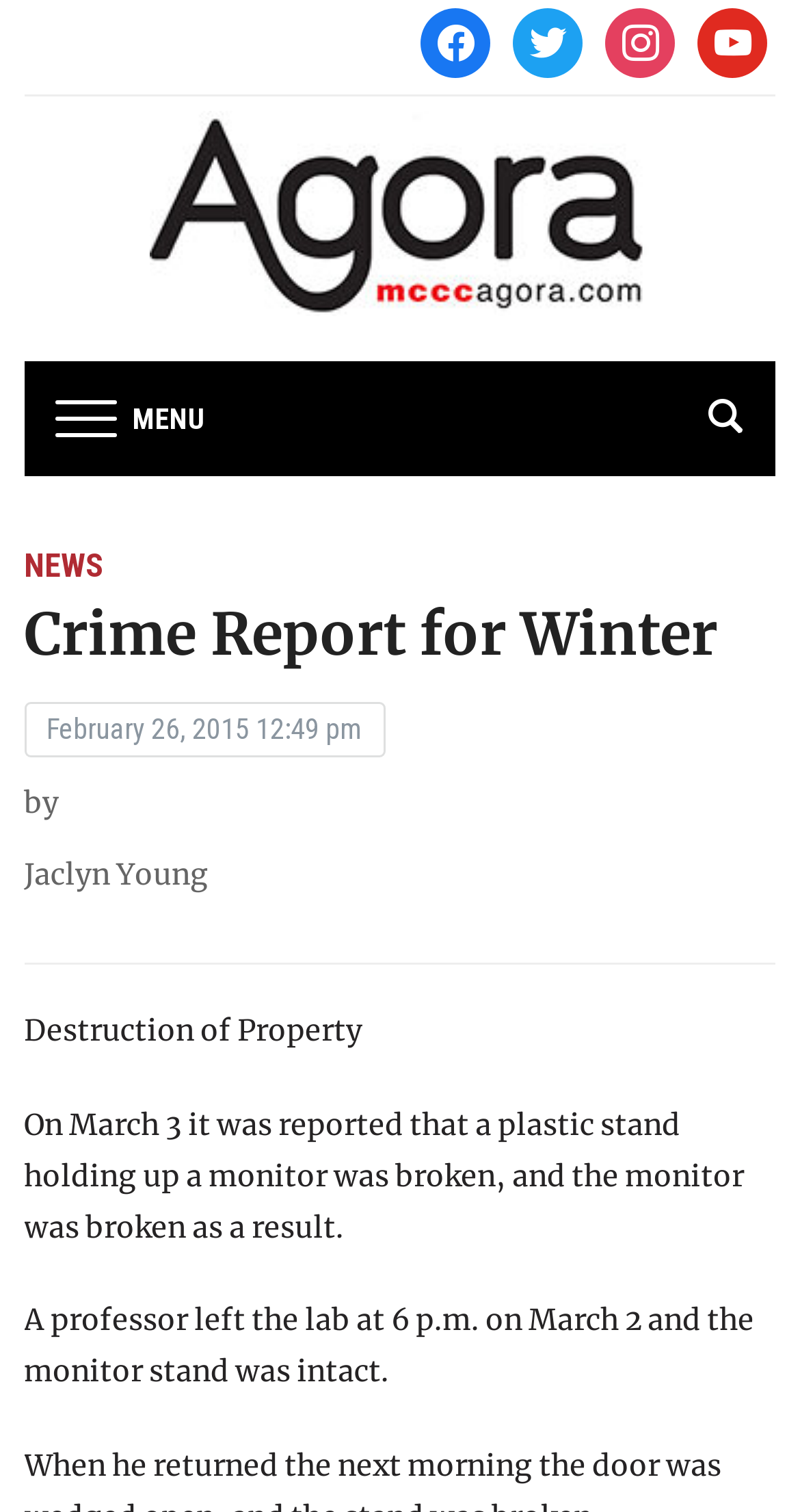Pinpoint the bounding box coordinates of the clickable element to carry out the following instruction: "follow youtube."

[0.873, 0.015, 0.96, 0.039]